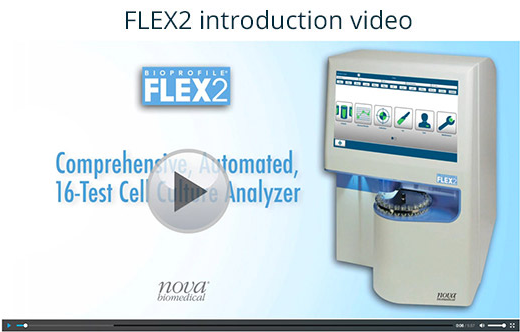Answer the question below with a single word or a brief phrase: 
What company credits the image?

Nova Biomedical